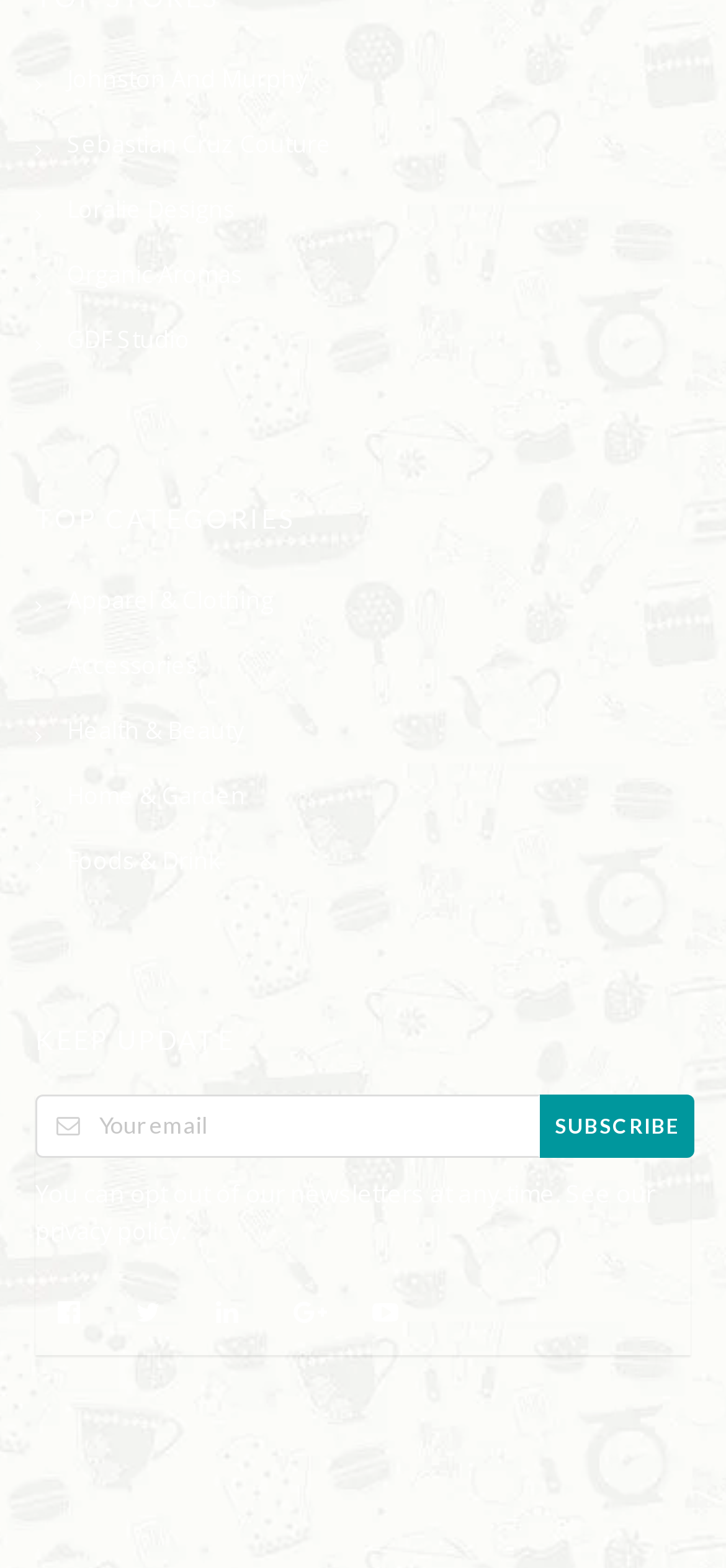How many categories are listed?
Look at the image and provide a short answer using one word or a phrase.

5